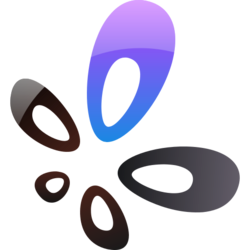What colors are used in the Owncast logo?
Refer to the image and offer an in-depth and detailed answer to the question.

The caption describes the Owncast logo as consisting of abstract shapes in varying sizes and shades, including vibrant purples, blues, and blacks, which convey a sense of dynamic movement and modernity.